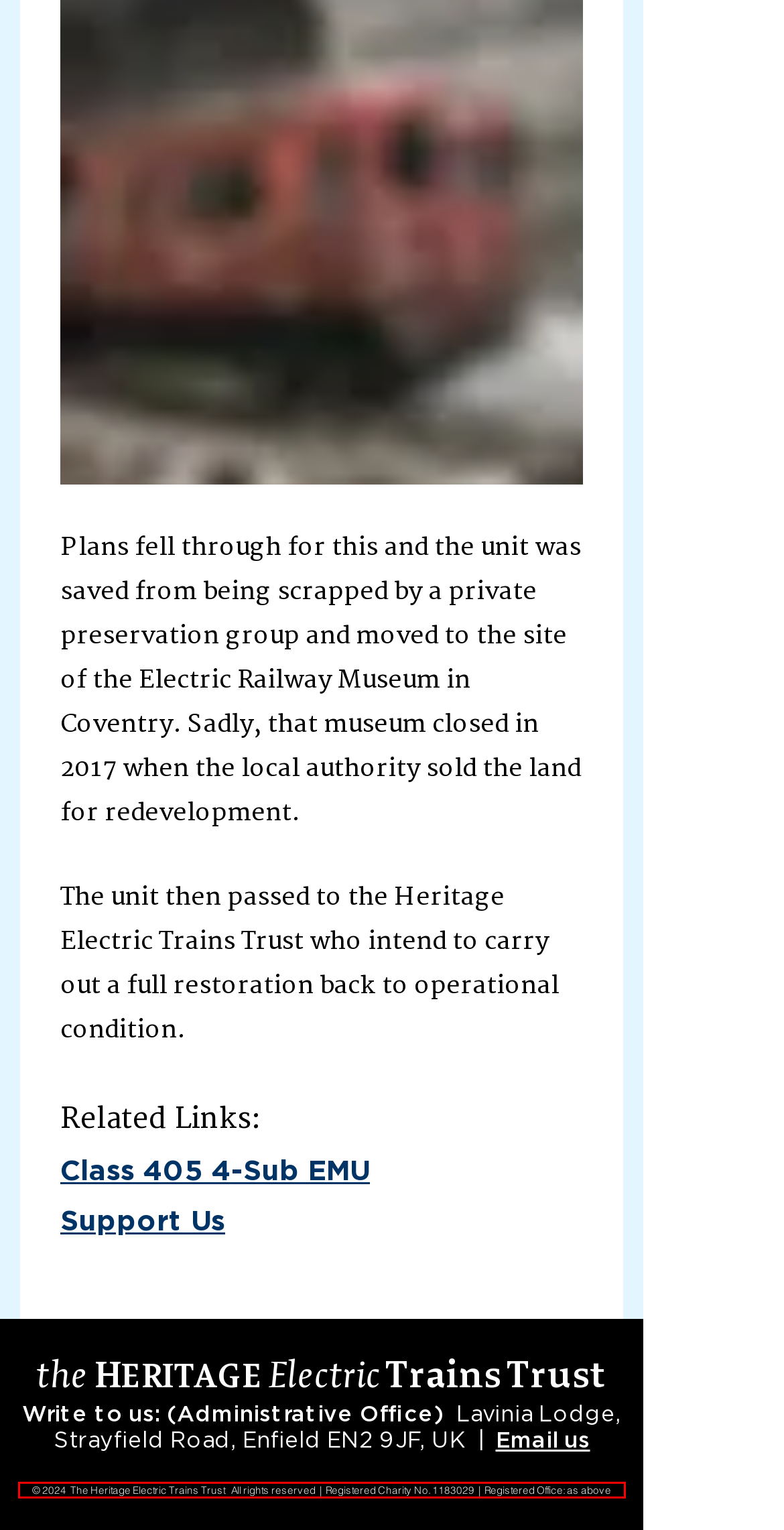You are provided with a screenshot of a webpage containing a red bounding box. Please extract the text enclosed by this red bounding box.

© 2024 The Heritage Electric Trains Trust All rights reserved | Registered Charity No. 1183029 | Registered Office: as above